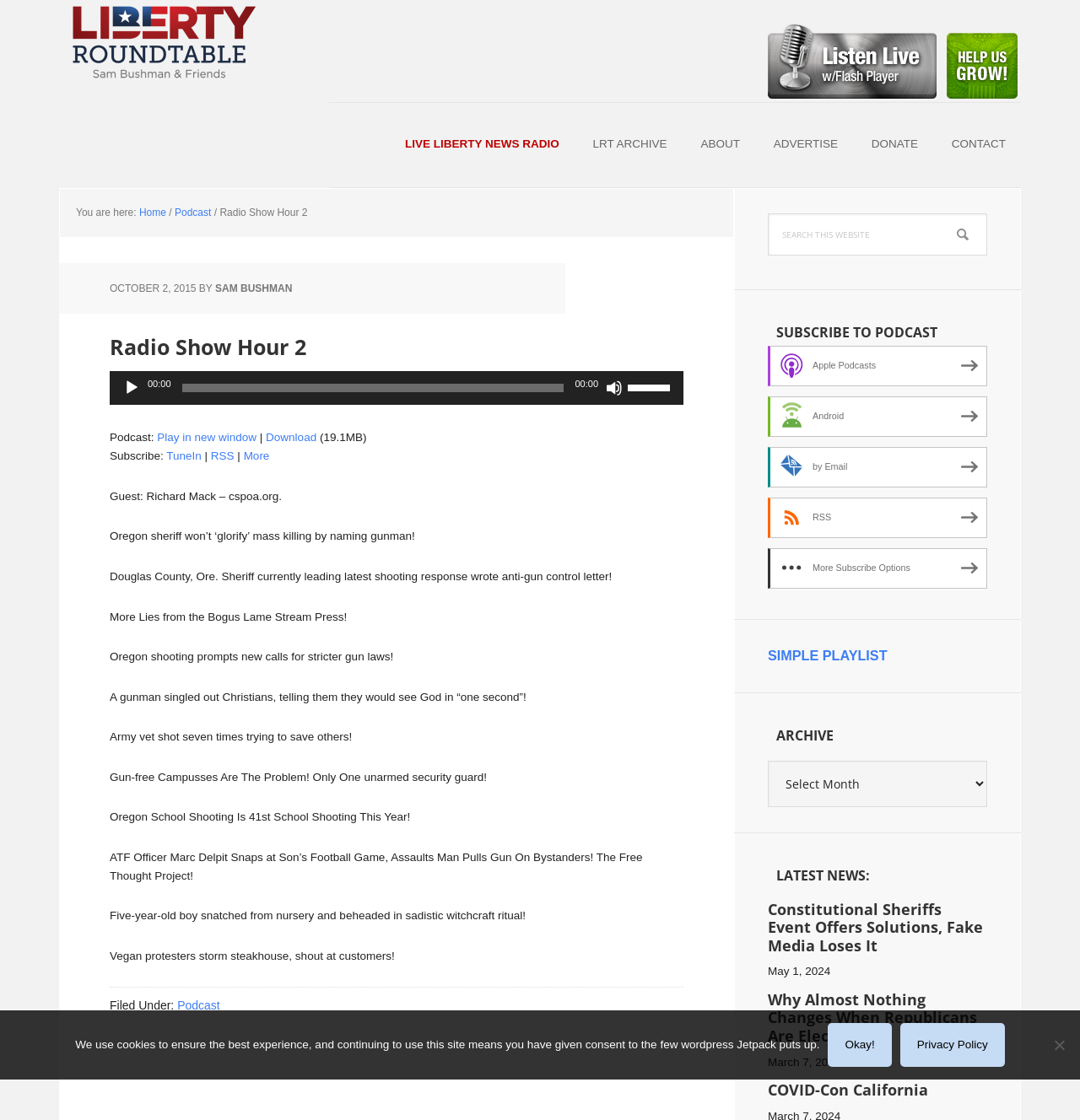Summarize the webpage with intricate details.

This webpage is about a radio show, specifically "Radio Show Hour 2". At the top, there are several links, including "Skip to main content" and "Skip to primary sidebar", followed by a row of links to different sections of the website, such as "Liberty Roundtable", "LIVE LIBERTY NEWS RADIO", "LRT ARCHIVE", "ABOUT", "ADVERTISE", "DONATE", and "CONTACT".

Below these links, there is a main content area with a breadcrumb navigation showing the current location as "Home > Podcast > Radio Show Hour 2". The main content is divided into two sections: the left side has an article with the title "Radio Show Hour 2" and the right side has a primary sidebar.

The article section has a header with the title "Radio Show Hour 2" and a time stamp "OCTOBER 2, 2015". Below the header, there is an audio player with play, mute, and volume controls. The audio player is accompanied by a podcast description and links to play in a new window, download, and subscribe.

The article section also has a list of news articles or summaries, each with a title and a brief description. The titles include "Oregon sheriff won’t ‘glorify’ mass killing by naming gunman!", "Douglas County, Ore. Sheriff currently leading latest shooting response wrote anti-gun control letter!", and "Five-year-old boy snatched from nursery and beheaded in sadistic witchcraft ritual!".

The primary sidebar has several sections, including a search box, a "SUBSCRIBE TO PODCAST" section with links to Apple Podcasts, Android, and RSS, an "ARCHIVE" section with a dropdown menu, and a "LATEST NEWS" section with a news article titled "Constitutional Sheriffs Event Offers Solutions, Fake Media Loses It".

At the bottom of the page, there is a footer section with a "Filed Under" section and a link to the "Podcast" category.